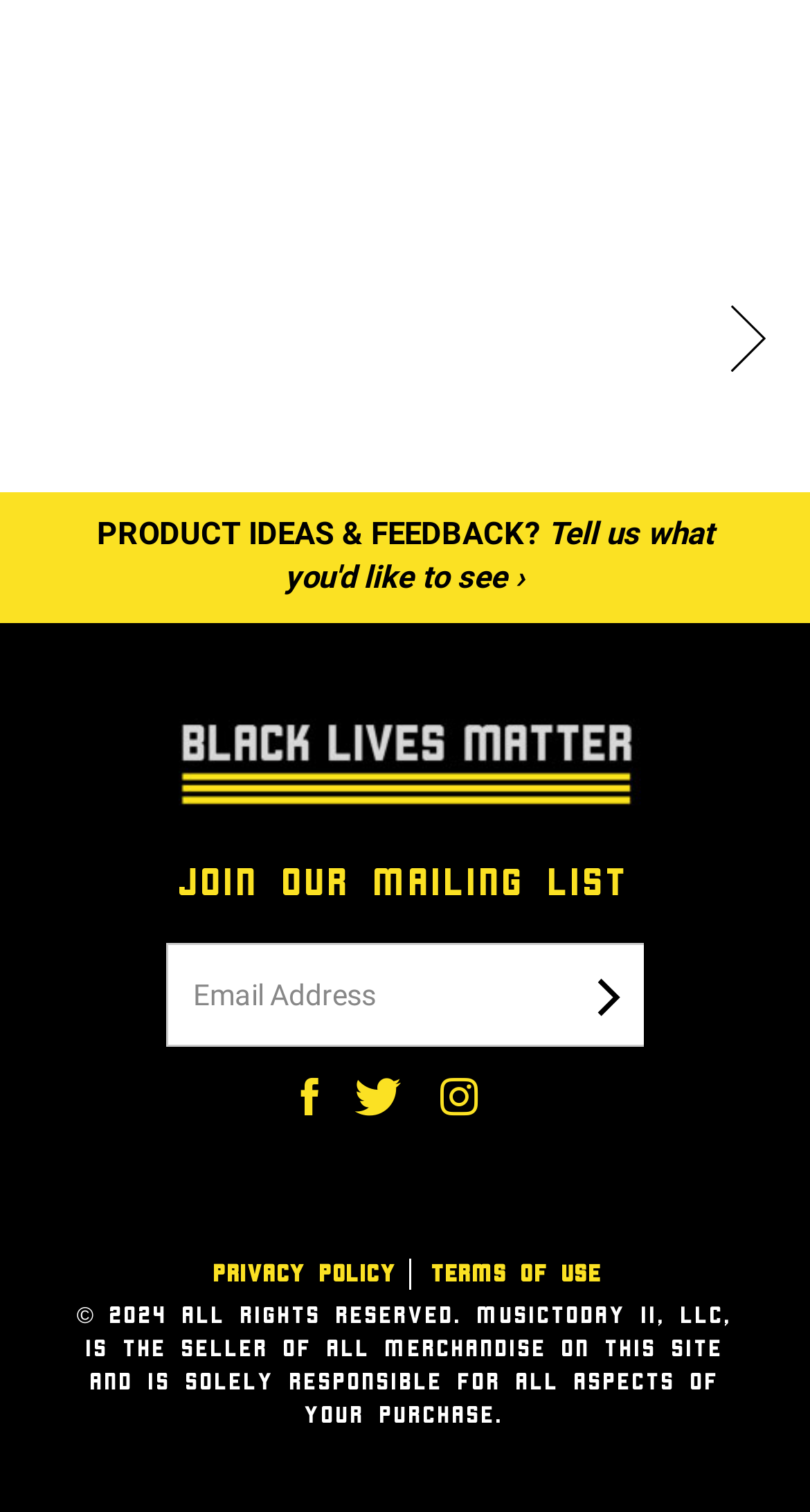Highlight the bounding box coordinates of the region I should click on to meet the following instruction: "Enter email address".

[0.205, 0.366, 0.795, 0.435]